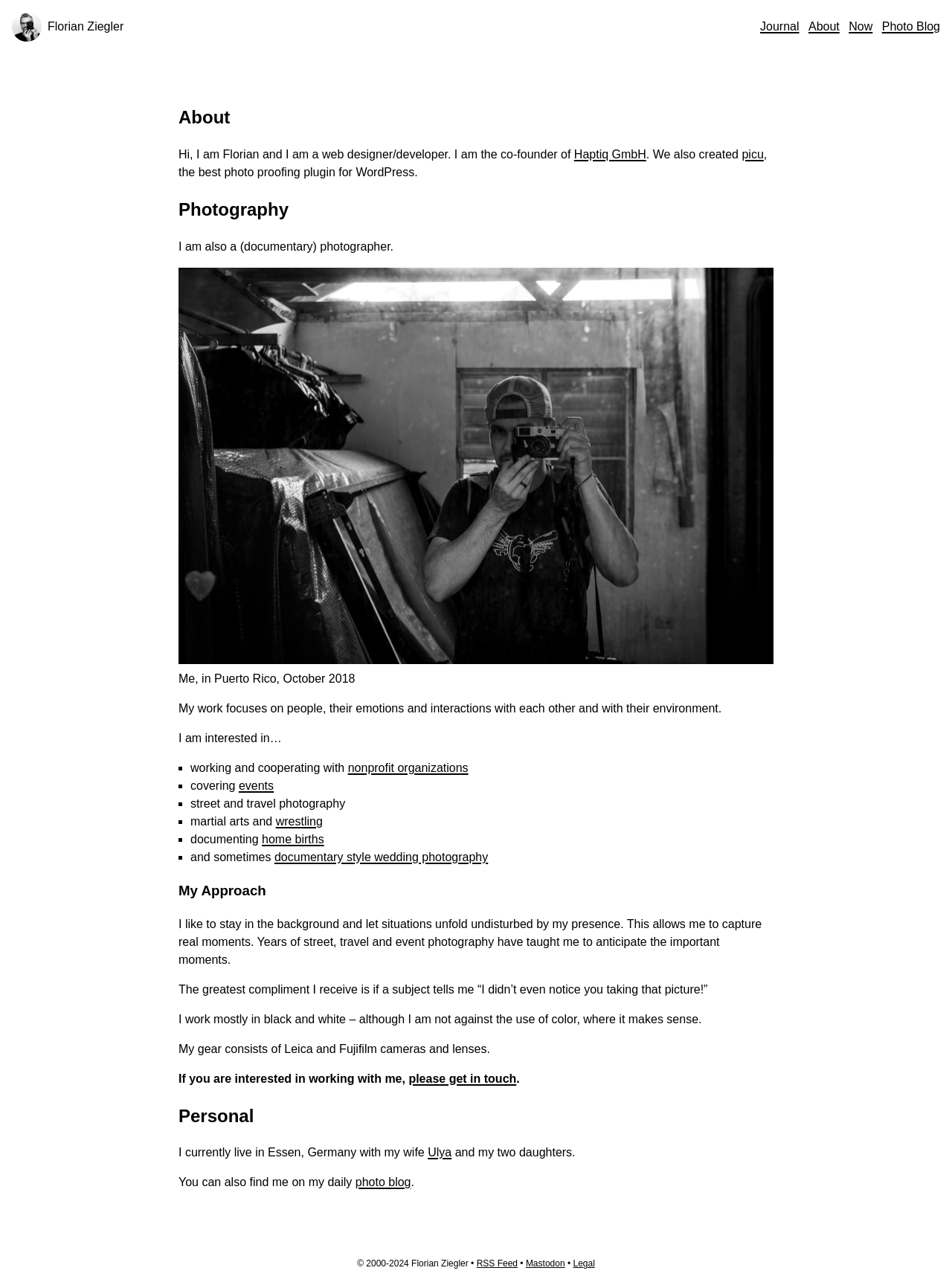What is the name of the plugin created by Florian?
Please give a well-detailed answer to the question.

According to the text 'We also created picu, the best photo proofing plugin for WordPress.' in the main article section, the plugin created by Florian is named picu.